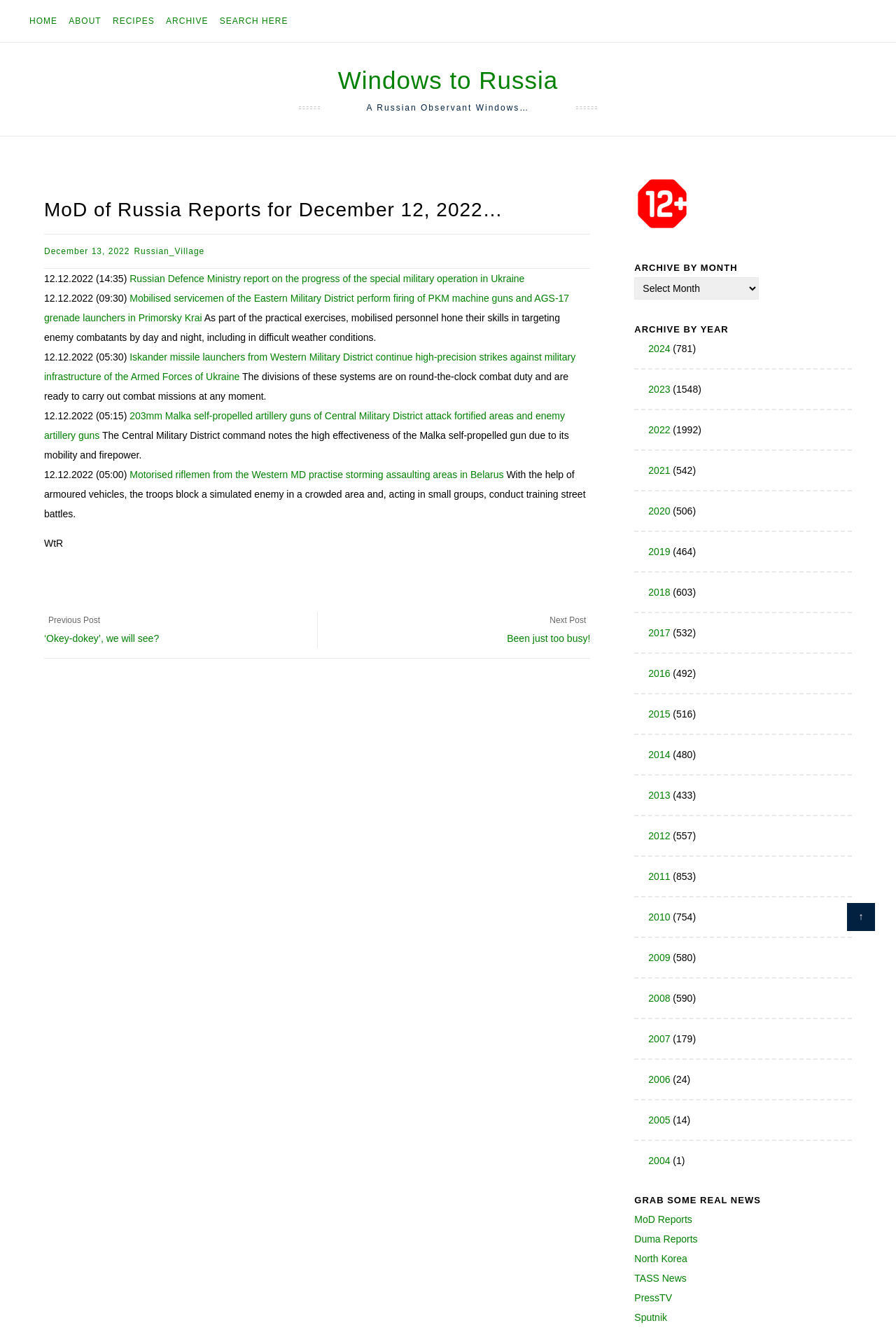Provide a brief response to the question below using one word or phrase:
What is the purpose of the 'ARCHIVE BY MONTH' section?

To navigate archives by month